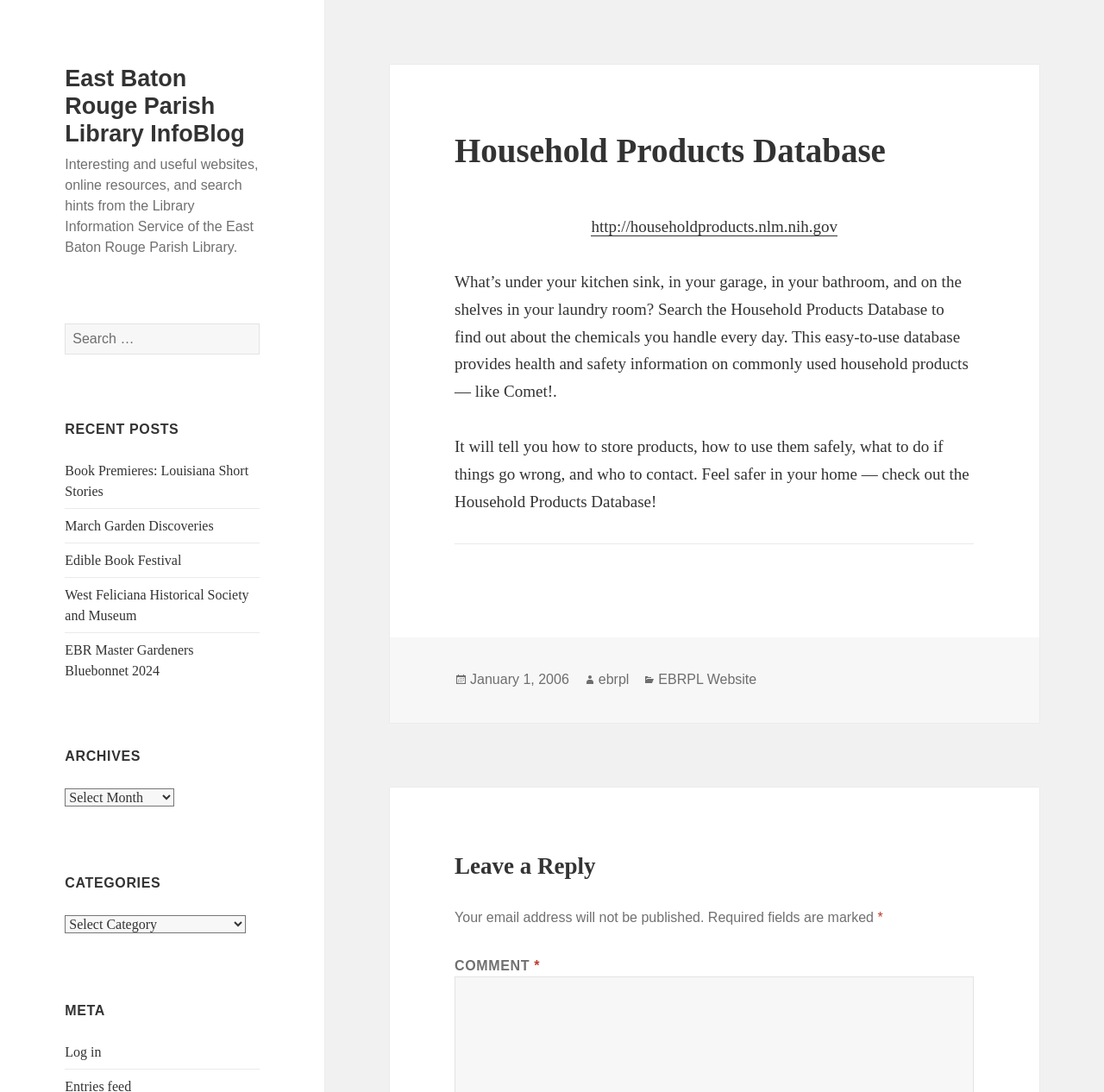What is the name of the library?
Look at the screenshot and give a one-word or phrase answer.

East Baton Rouge Parish Library